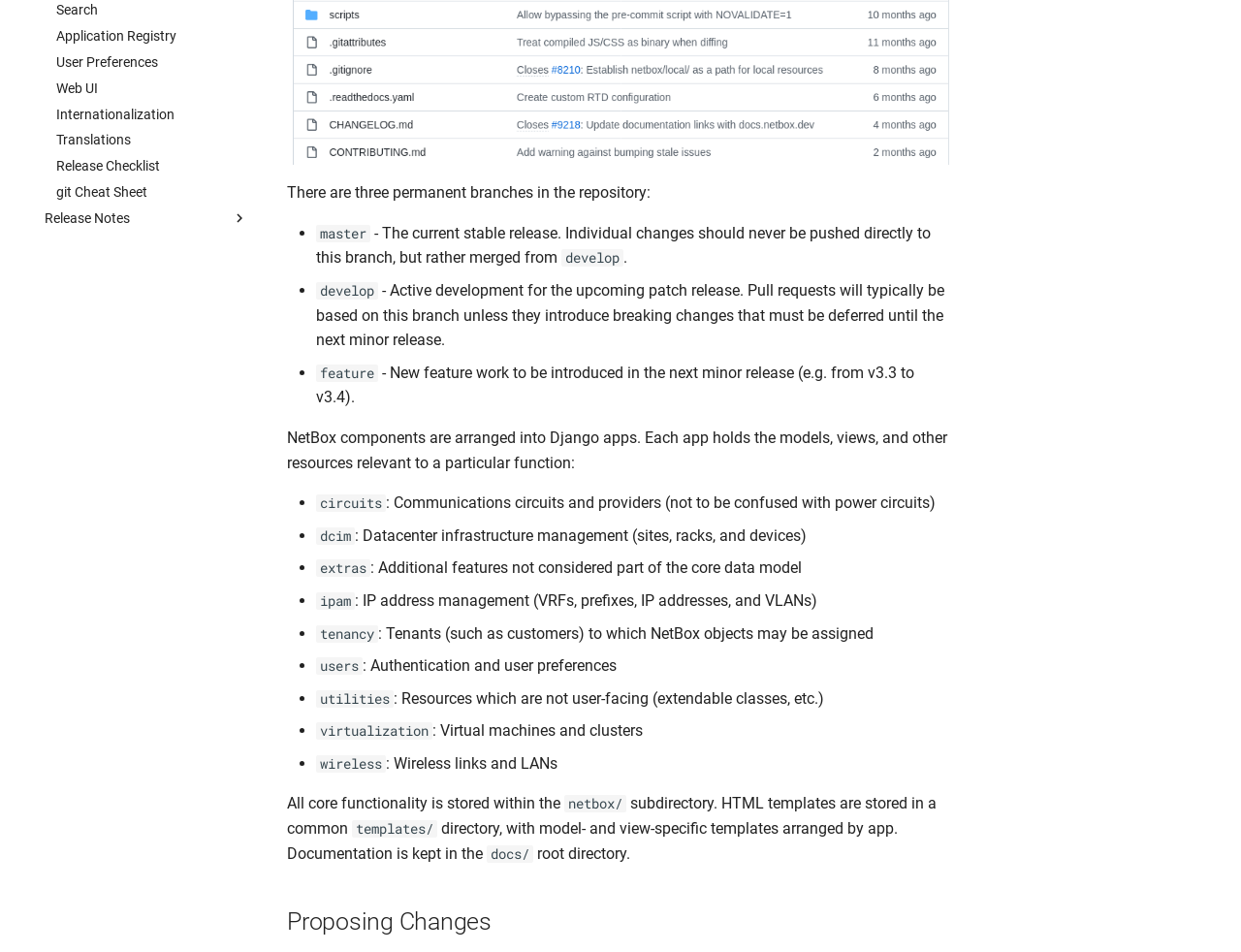Using the provided element description, identify the bounding box coordinates as (top-left x, top-left y, bottom-right x, bottom-right y). Ensure all values are between 0 and 1. Description: Internationalization

[0.045, 0.11, 0.2, 0.129]